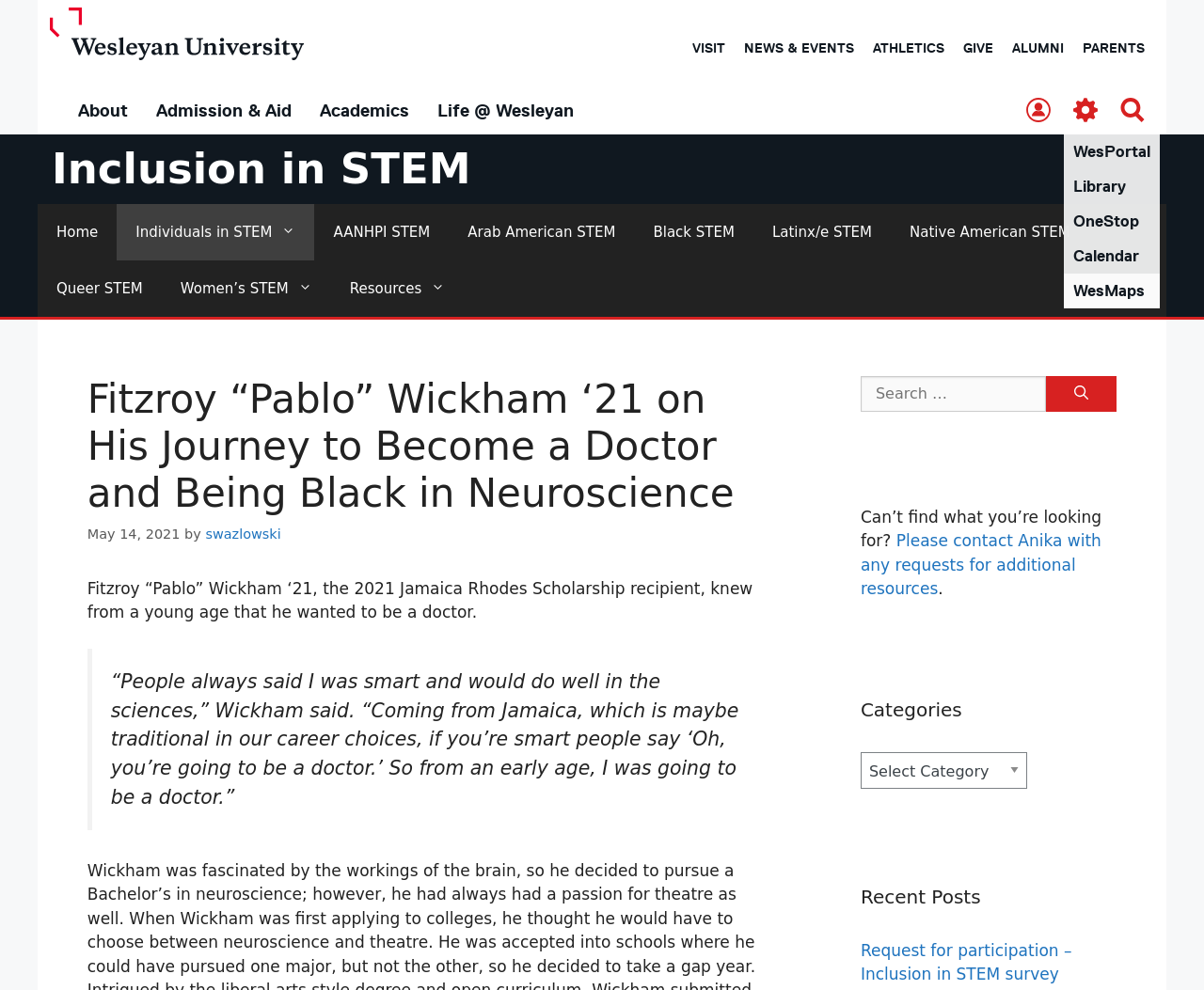Provide the bounding box coordinates for the area that should be clicked to complete the instruction: "Read the 'Fitzroy “Pablo” Wickham ‘21 on His Journey to Become a Doctor and Being Black in Neuroscience' article".

[0.072, 0.38, 0.637, 0.524]